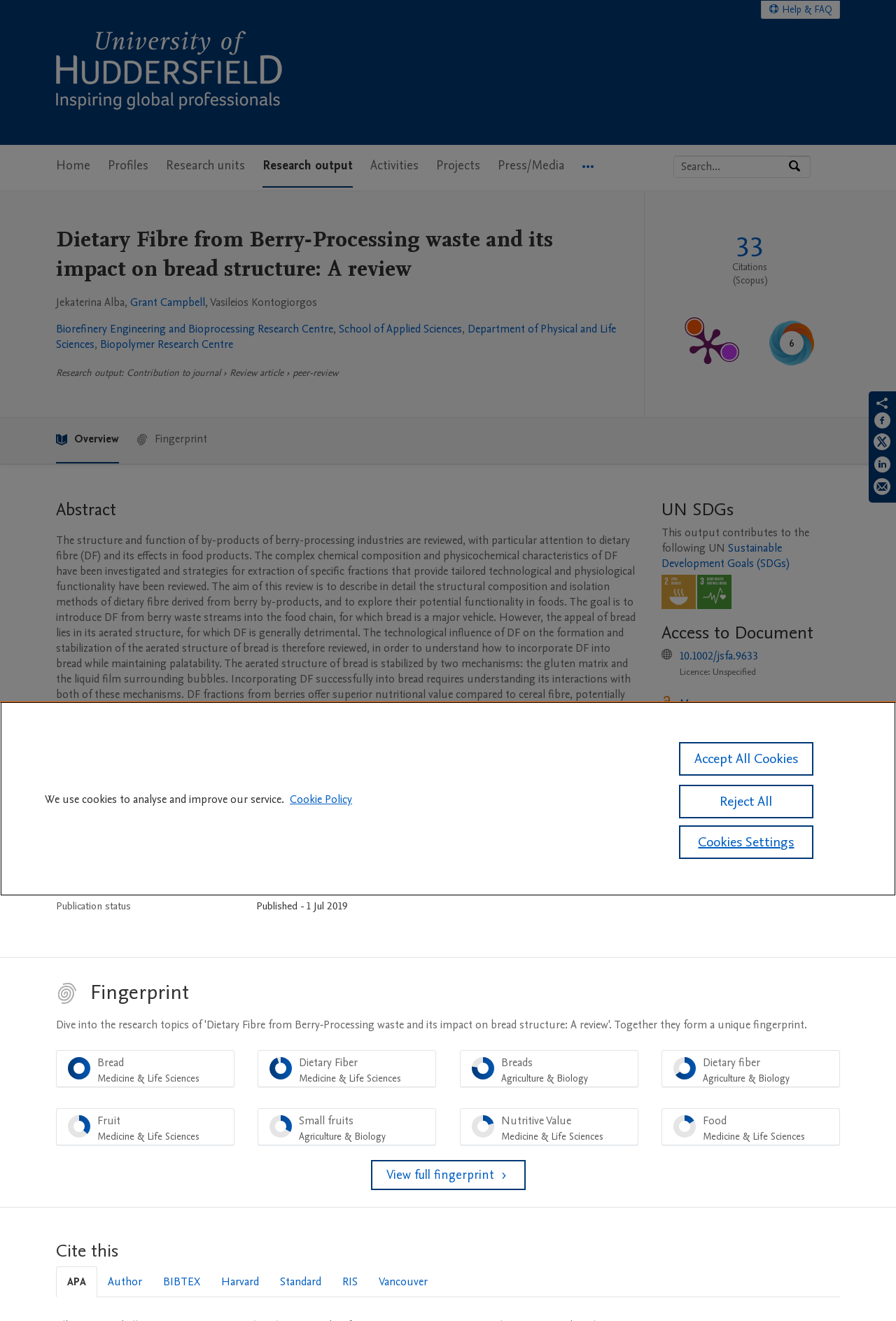Determine the bounding box for the UI element that matches this description: "breads Agriculture & Biology 77%".

[0.513, 0.795, 0.712, 0.823]